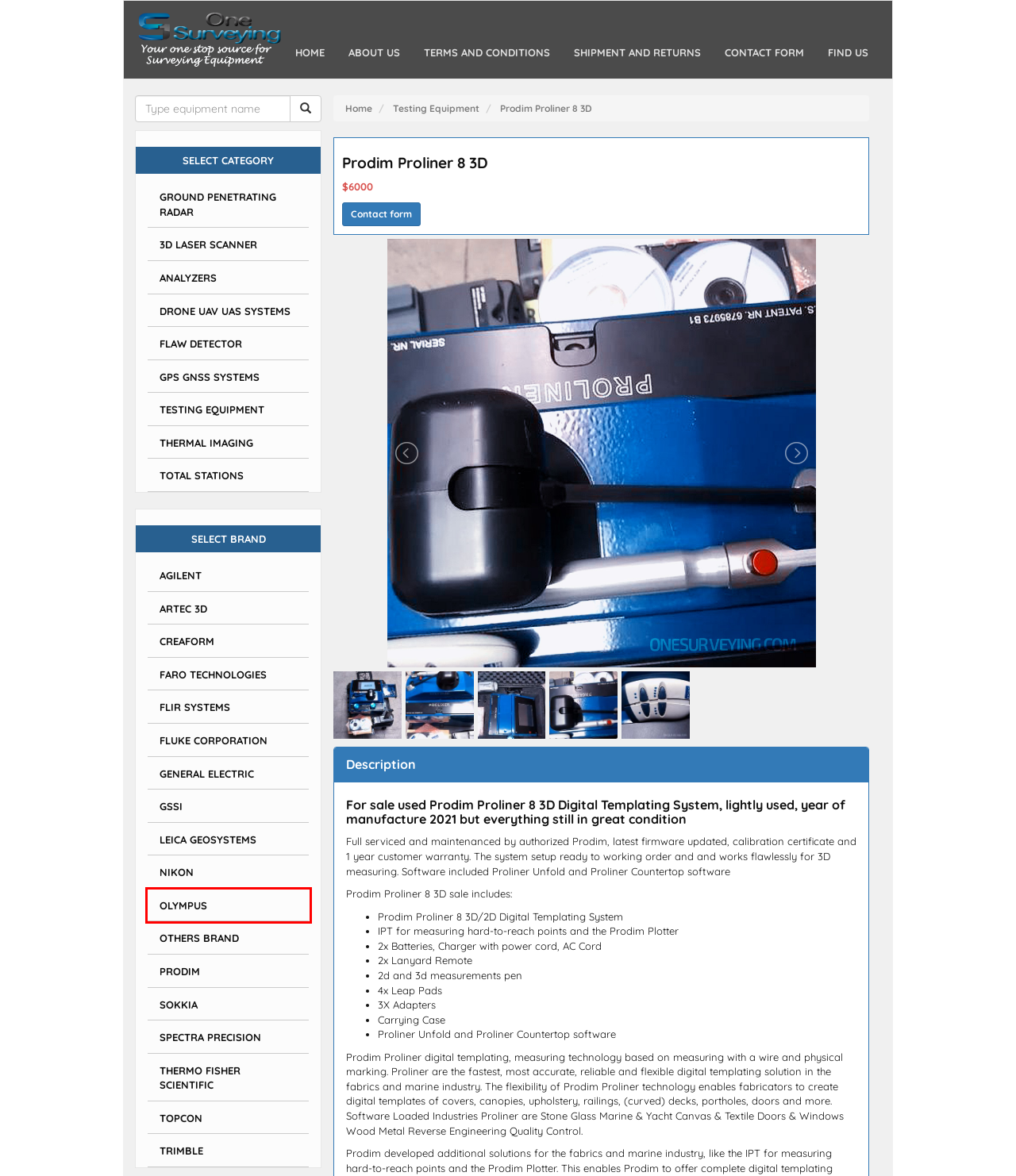Analyze the screenshot of a webpage that features a red rectangle bounding box. Pick the webpage description that best matches the new webpage you would see after clicking on the element within the red bounding box. Here are the candidates:
A. Prodim
B. Artec 3D
C. Find us
D. Olympus
E. Creaform
F. About Us
G. DRONE UAV UAS Systems
H. Others Brand

D